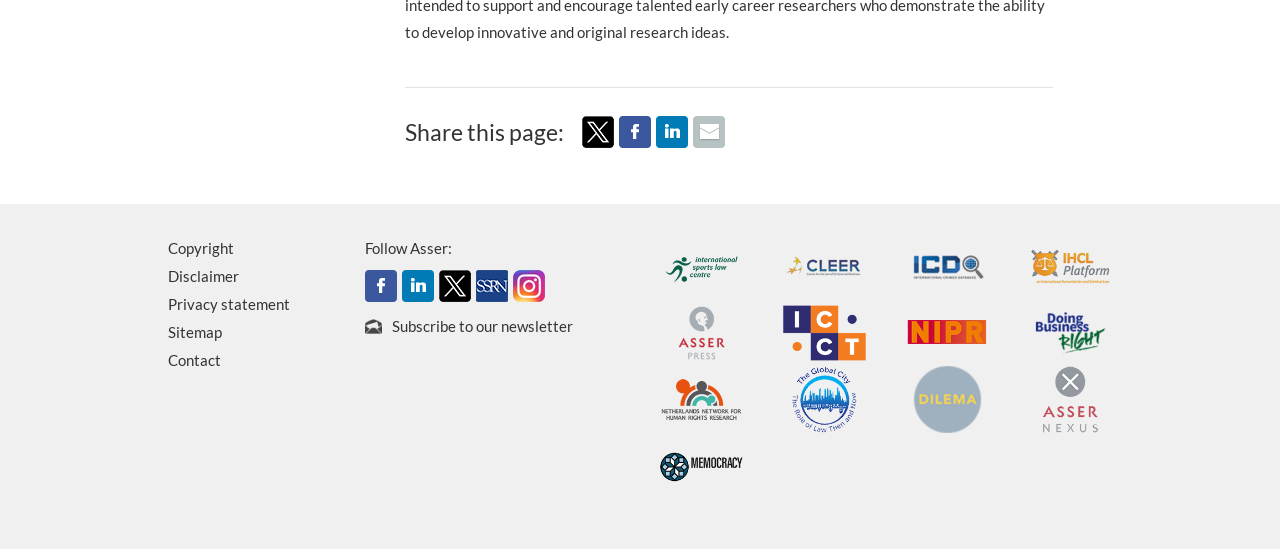Please specify the bounding box coordinates of the clickable region necessary for completing the following instruction: "Subscribe to our newsletter". The coordinates must consist of four float numbers between 0 and 1, i.e., [left, top, right, bottom].

[0.285, 0.568, 0.448, 0.619]